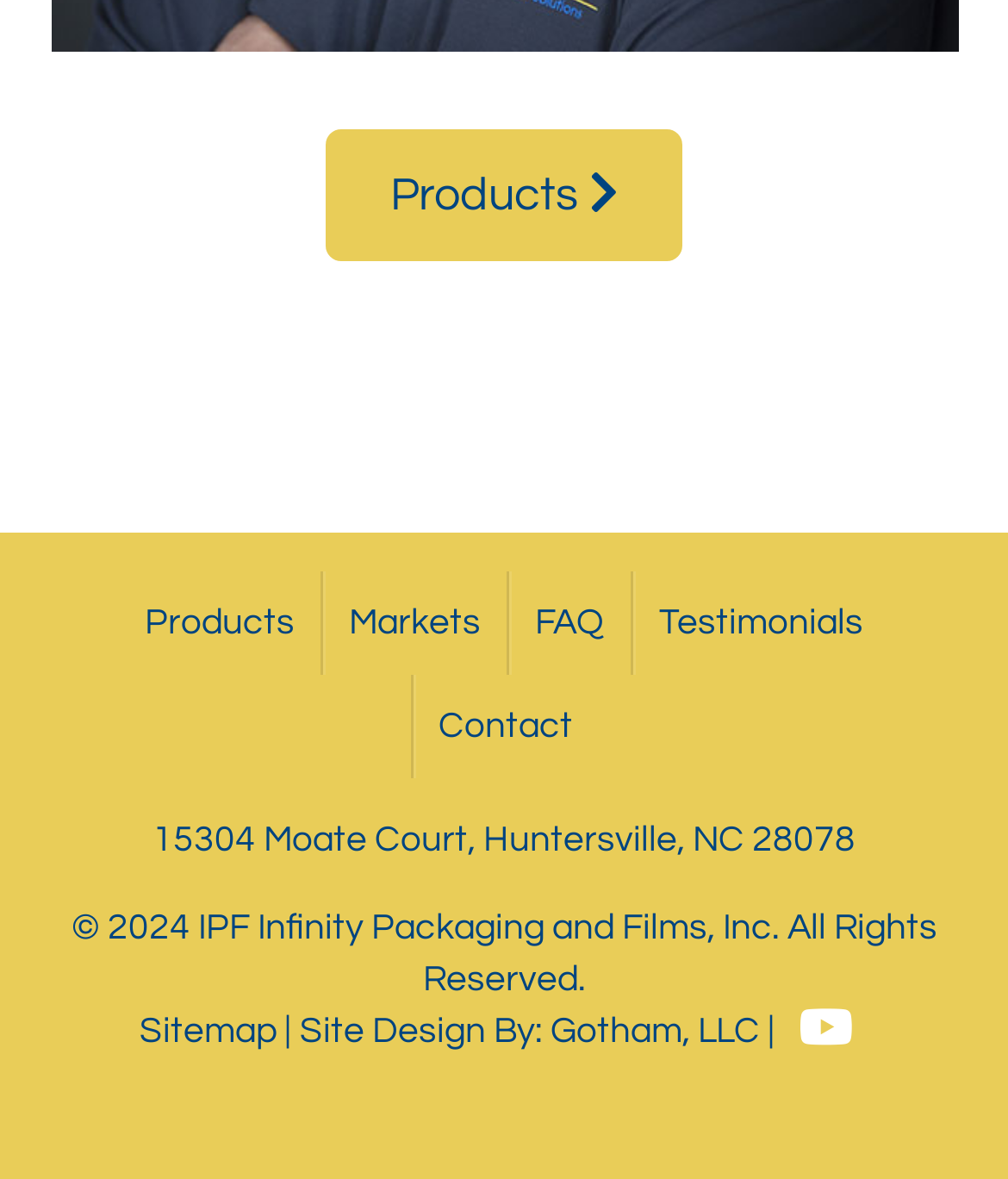Identify the bounding box coordinates of the section to be clicked to complete the task described by the following instruction: "view the image of 400G-QSFP-DD DR4". The coordinates should be four float numbers between 0 and 1, formatted as [left, top, right, bottom].

None